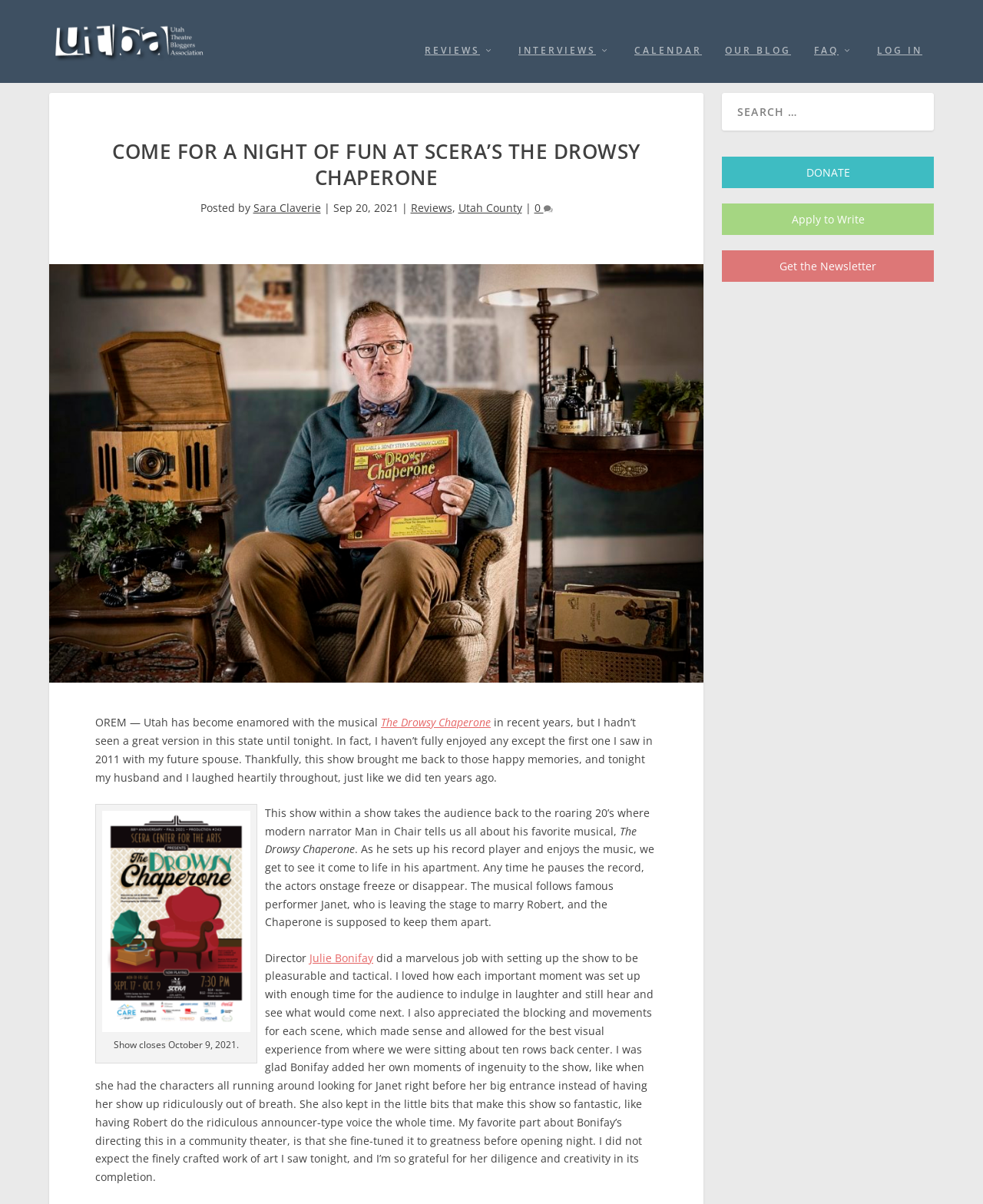Illustrate the webpage with a detailed description.

This webpage is about a review of the musical "The Drowsy Chaperone" performed at SCERA. At the top, there is a logo of "Utah Theatre Bloggers" with a link to the website. Below the logo, there are five navigation links: "REVIEWS", "INTERVIEWS", "CALENDAR", "OUR BLOG", and "FAQ". 

To the right of the navigation links, there is a search bar. Below the search bar, there are three links: "DONATE", "Apply to Write", and "Get the Newsletter".

The main content of the webpage starts with a heading "COME FOR A NIGHT OF FUN AT SCERA’S THE DROWSY CHAPERONE". Below the heading, there is information about the author of the review, Sara Claverie, and the date of the review, September 20, 2021. There are also links to "Reviews", "Utah County", and a comment count.

The review itself starts with a paragraph of text, followed by an image. The text describes how the author has become enamored with the musical "The Drowsy Chaperone" in recent years, but hadn't seen a great version until this performance. The image is likely a scene from the musical.

The review continues with a description of the show, including its setting in the 1920s and its plot. There are also mentions of the director, Julie Bonifay, and the show's closing date, October 9, 2021. Throughout the review, there are several paragraphs of text, with an image in between.